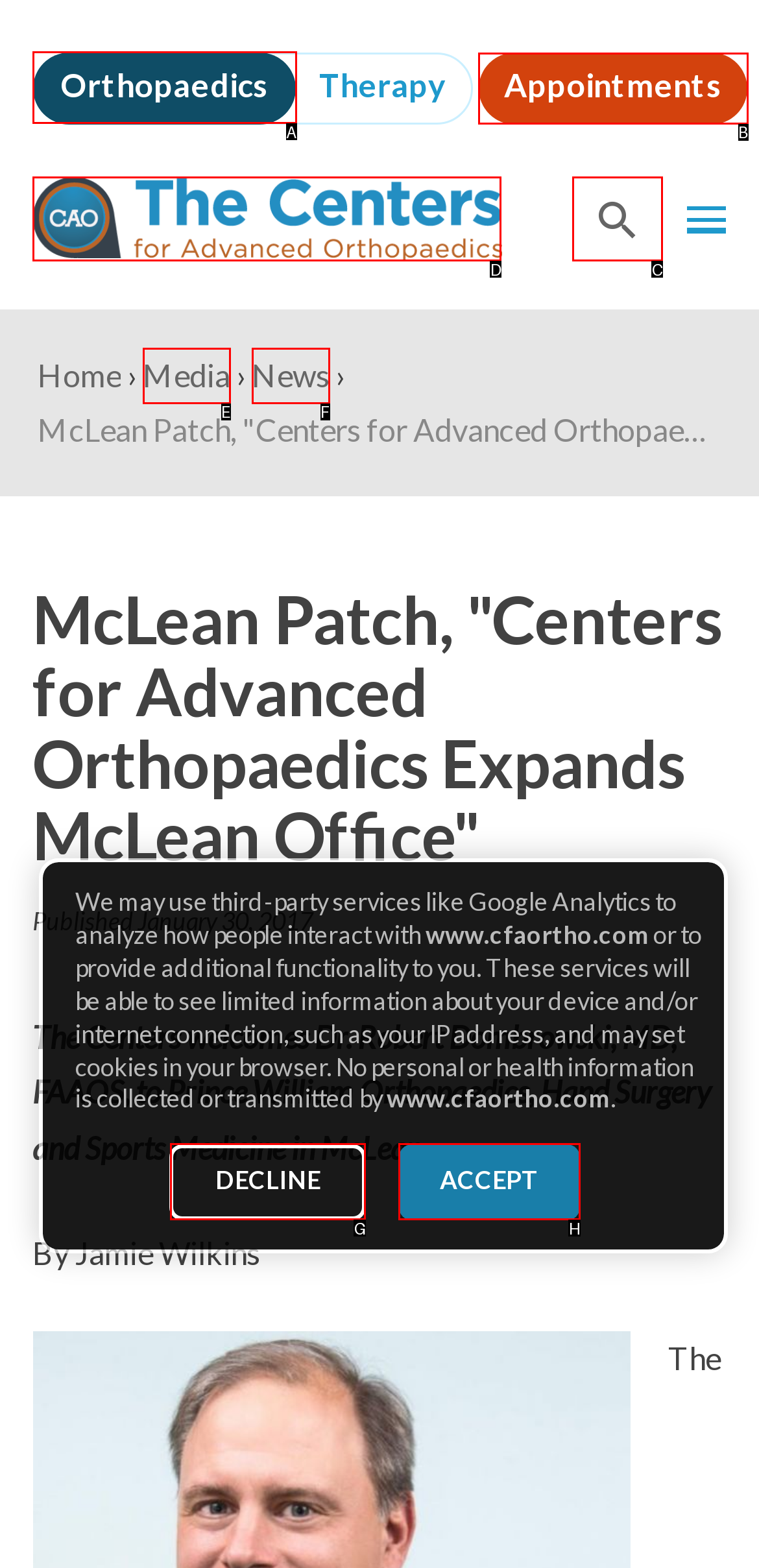Identify the correct UI element to click on to achieve the task: Visit the Orthopaedics page. Provide the letter of the appropriate element directly from the available choices.

A